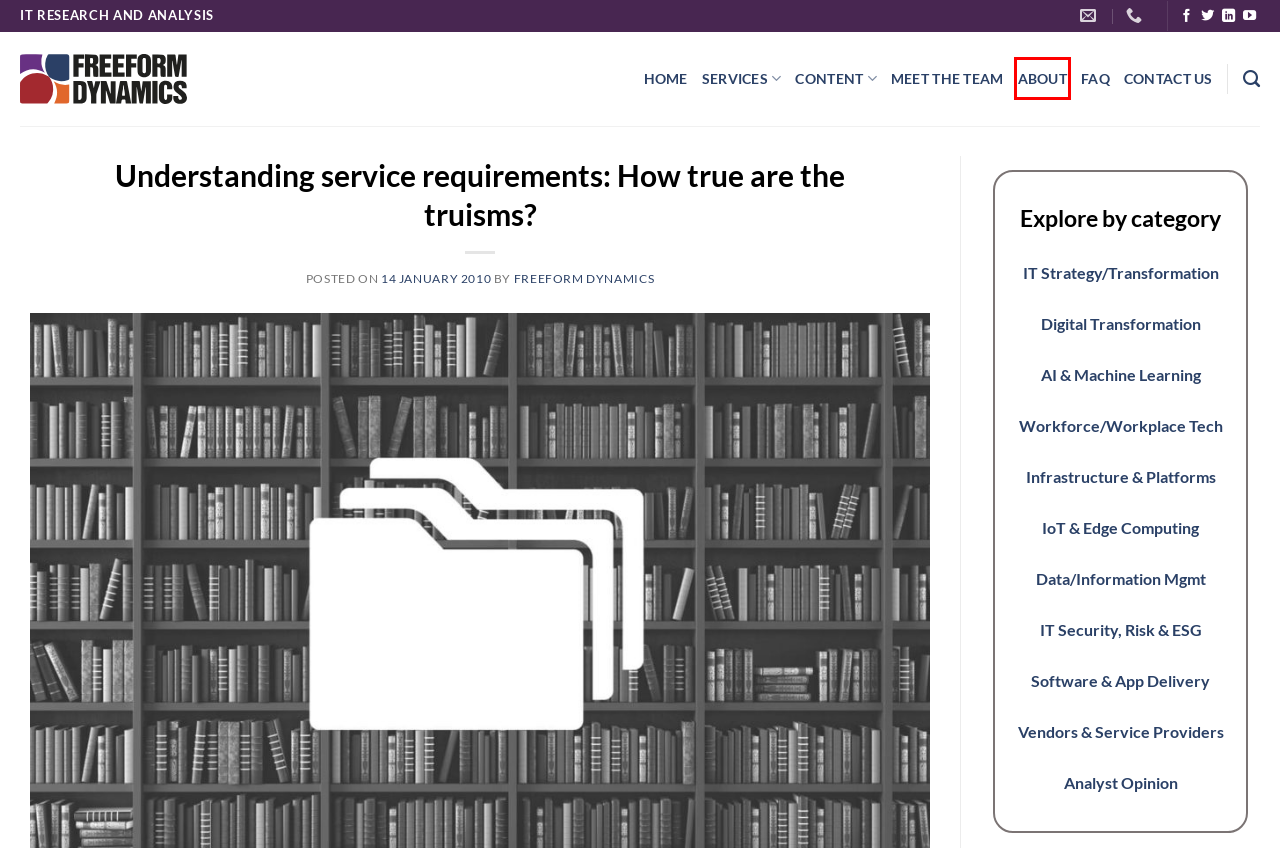Analyze the screenshot of a webpage with a red bounding box and select the webpage description that most accurately describes the new page resulting from clicking the element inside the red box. Here are the candidates:
A. Products and Services 2024 - Freeform Dynamics
B. For Vendors & Service Providers - Freeform Dynamics
C. Core Infrastructure & Services - Freeform Dynamics
D. Data & Information Management - Freeform Dynamics
E. End User Computing: - Freeform Dynamics
F. Read more by Freeform Dynamics – Freeform Dynamics
G. About - Freeform Dynamics
H. Digital Transformation - Freeform Dynamics

G